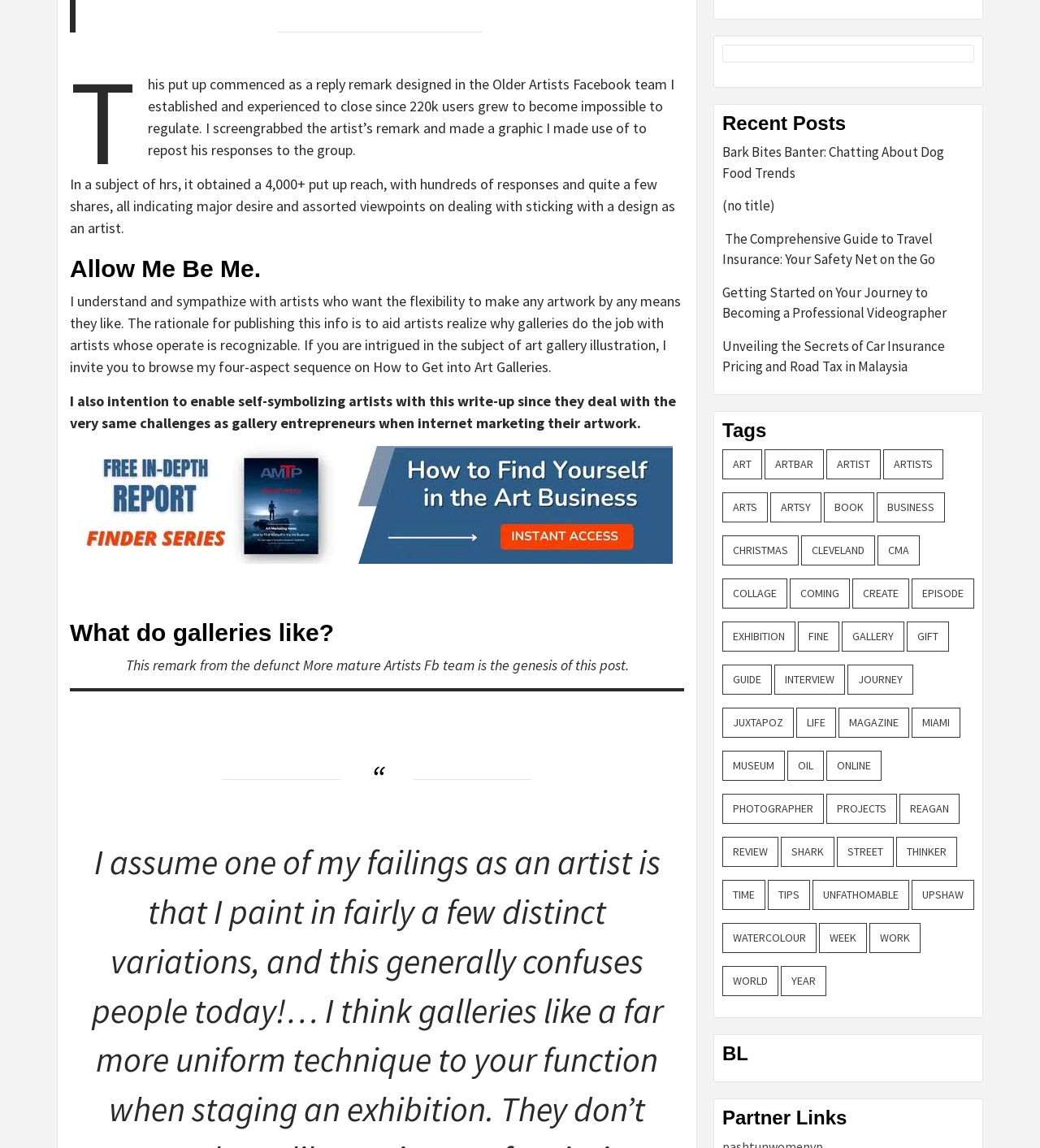What is the purpose of the article?
Answer the question with a detailed and thorough explanation.

The article aims to help artists understand why galleries work with certain artists and to provide guidance for self-representing artists, indicating that the purpose of the article is to aid artists in their careers.